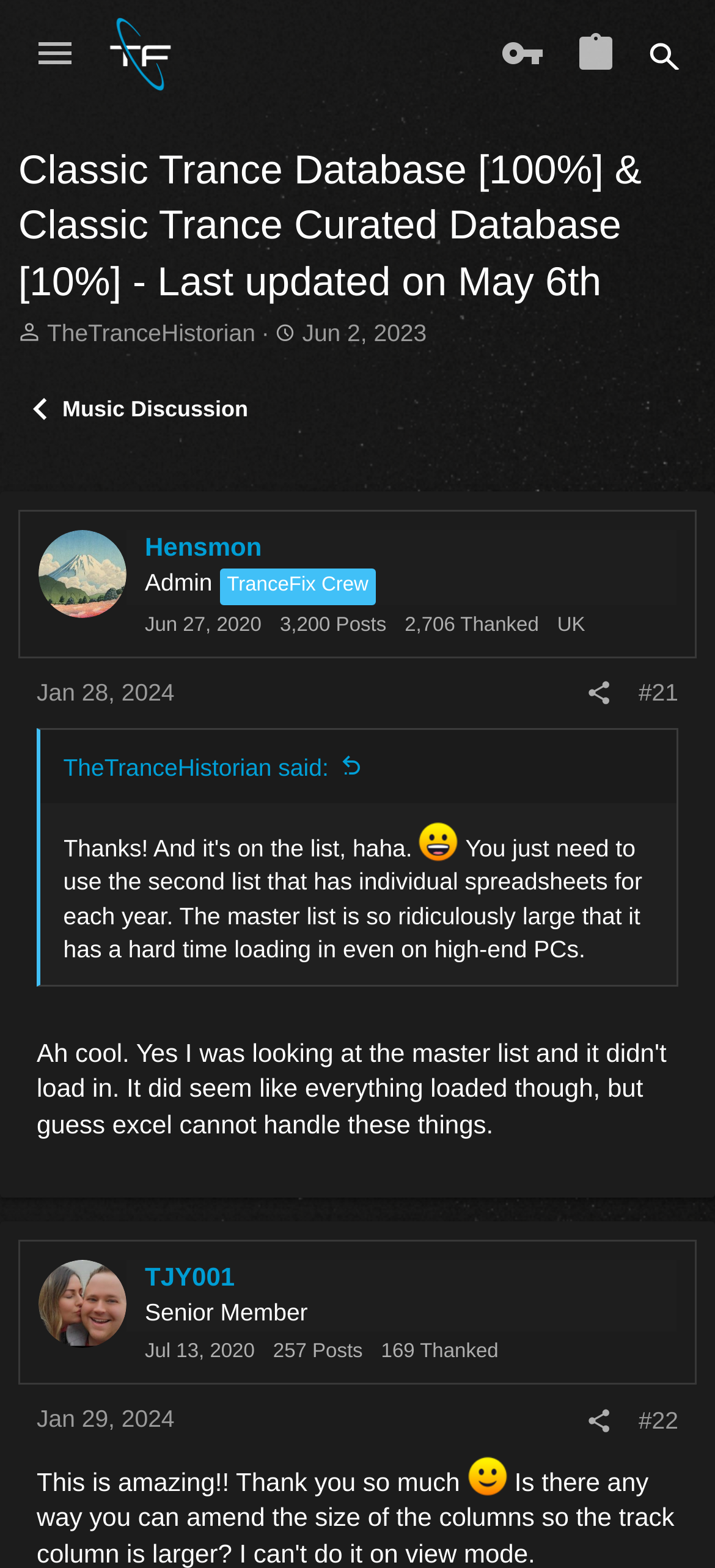What is the date of the last update?
Using the image as a reference, give a one-word or short phrase answer.

May 6th